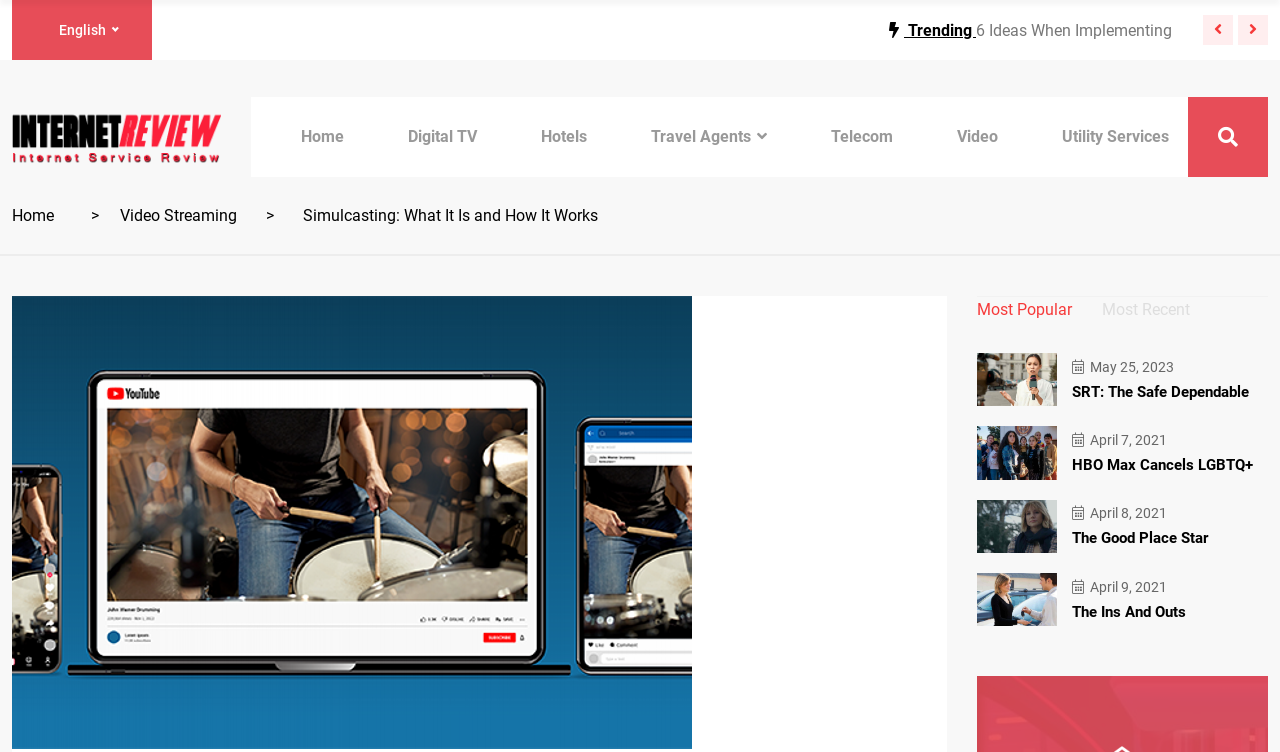Generate a comprehensive description of the webpage content.

The webpage is about simulcasting, with a focus on explaining what it is and how it works. At the top, there is a trending section with a paragraph and a link to "6 Ideas When Implementing". Below this, there is a navigation menu with links to various categories such as "Home", "Digital TV", "Hotels", and more.

To the right of the navigation menu, there is a breadcrumb navigation section that shows the current page's location in the website's hierarchy. This section includes links to "Home" and "Video Streaming", as well as the current page's title, "Simulcasting: What It Is and How It Works".

Below the navigation menu, there is a tab list with two tabs: "Most Popular" and "Most Recent". The "Most Popular" tab is currently selected and displays a list of articles or news items. Each item in the list includes a thumbnail image, a date, and a heading with a link to the full article. The headings include titles such as "SRT: The Safe Dependable", "HBO Max Cancels LGBTQ+", and "The Good Place Star".

There are a total of 5 article items in the list, each with a similar layout and design. The images are aligned to the left, with the date and heading to the right of each image. The headings are in a larger font size and are links to the full articles.